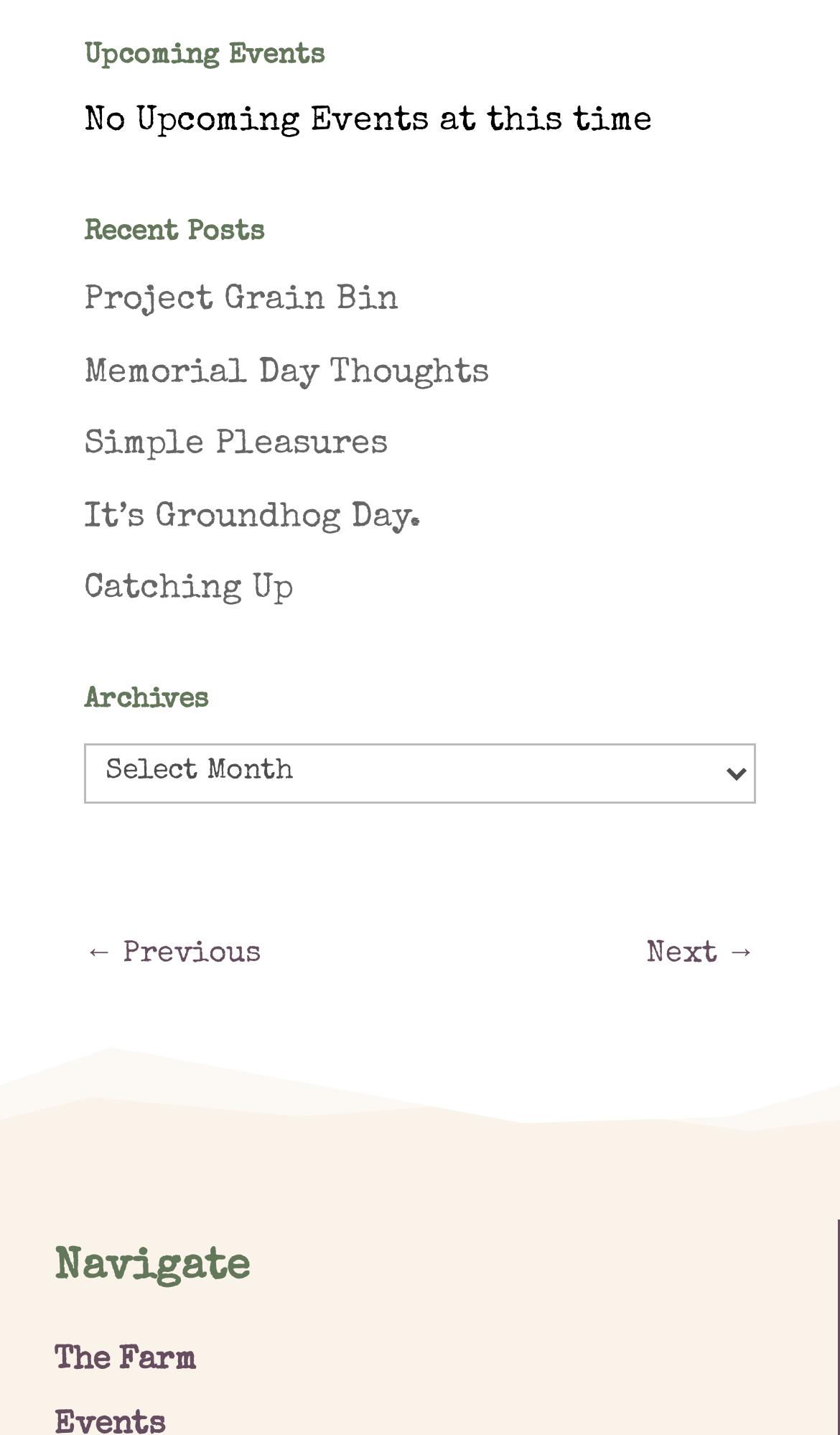Predict the bounding box coordinates for the UI element described as: "Memorial Day Thoughts". The coordinates should be four float numbers between 0 and 1, presented as [left, top, right, bottom].

[0.1, 0.249, 0.582, 0.273]